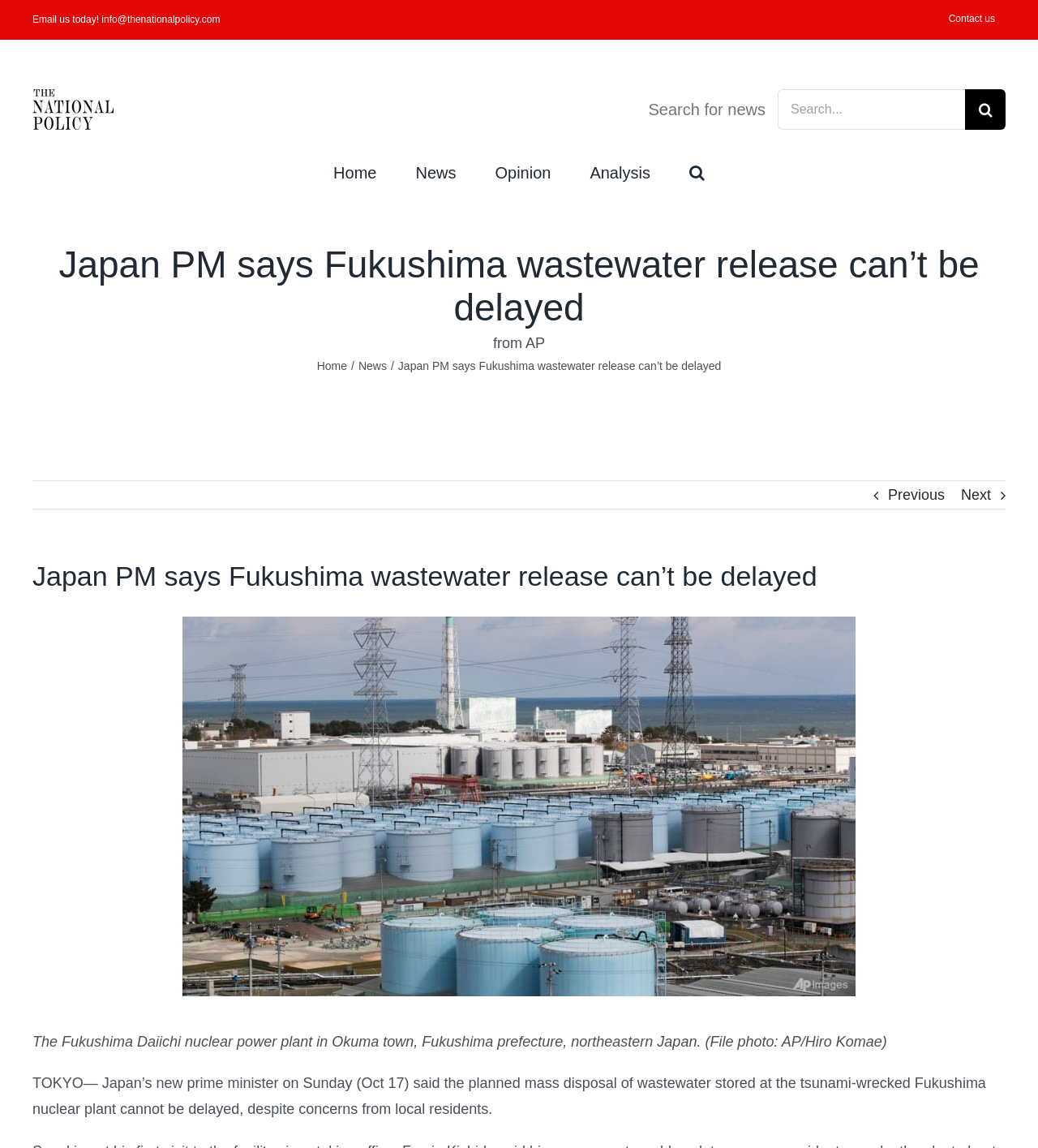How many navigation menus are there on the webpage?
Using the image, give a concise answer in the form of a single word or short phrase.

2